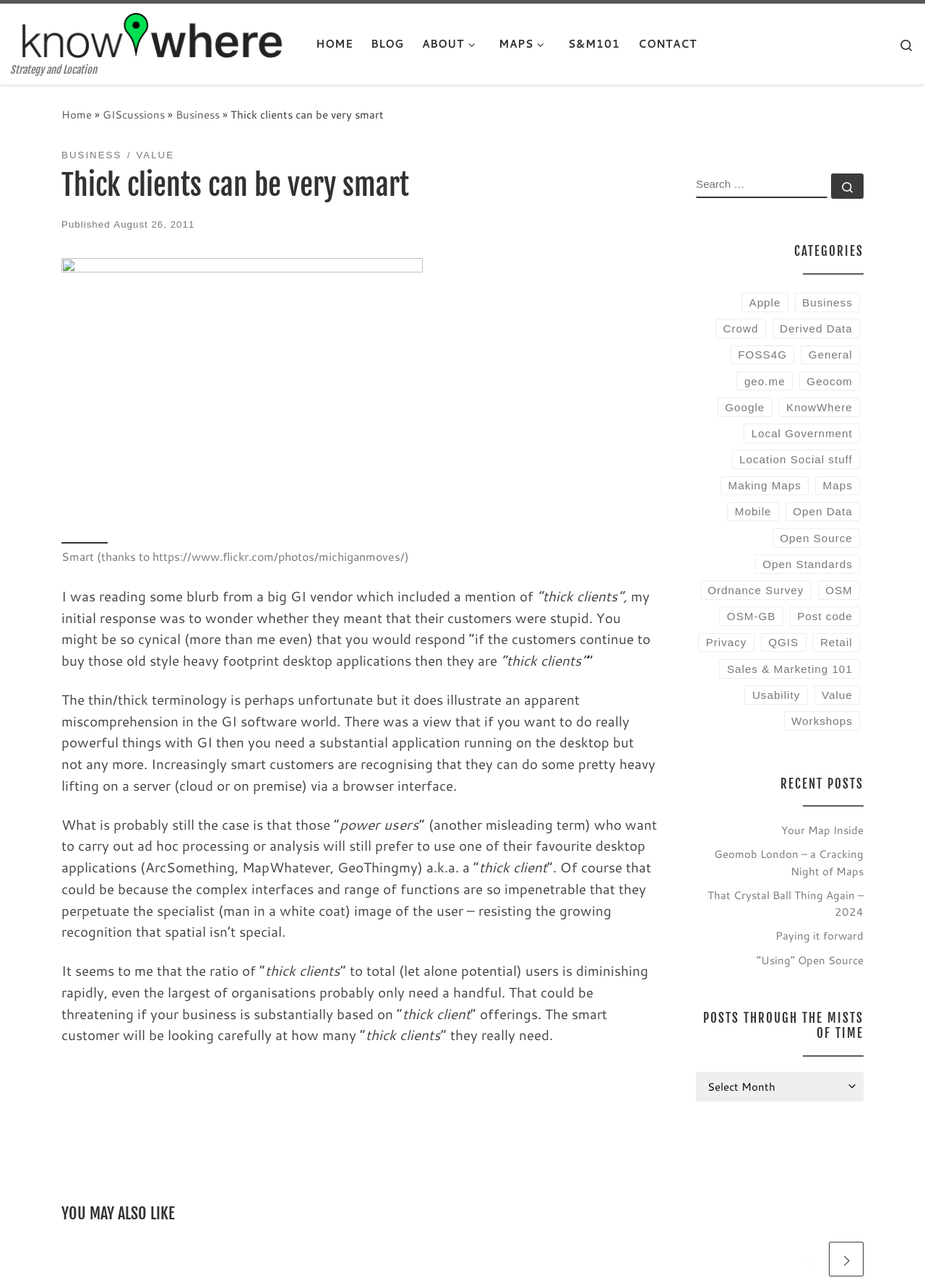What is the date of the article?
Use the information from the screenshot to give a comprehensive response to the question.

The date of the article is mentioned as 'August 26, 2011' which is linked to the time element in the article.